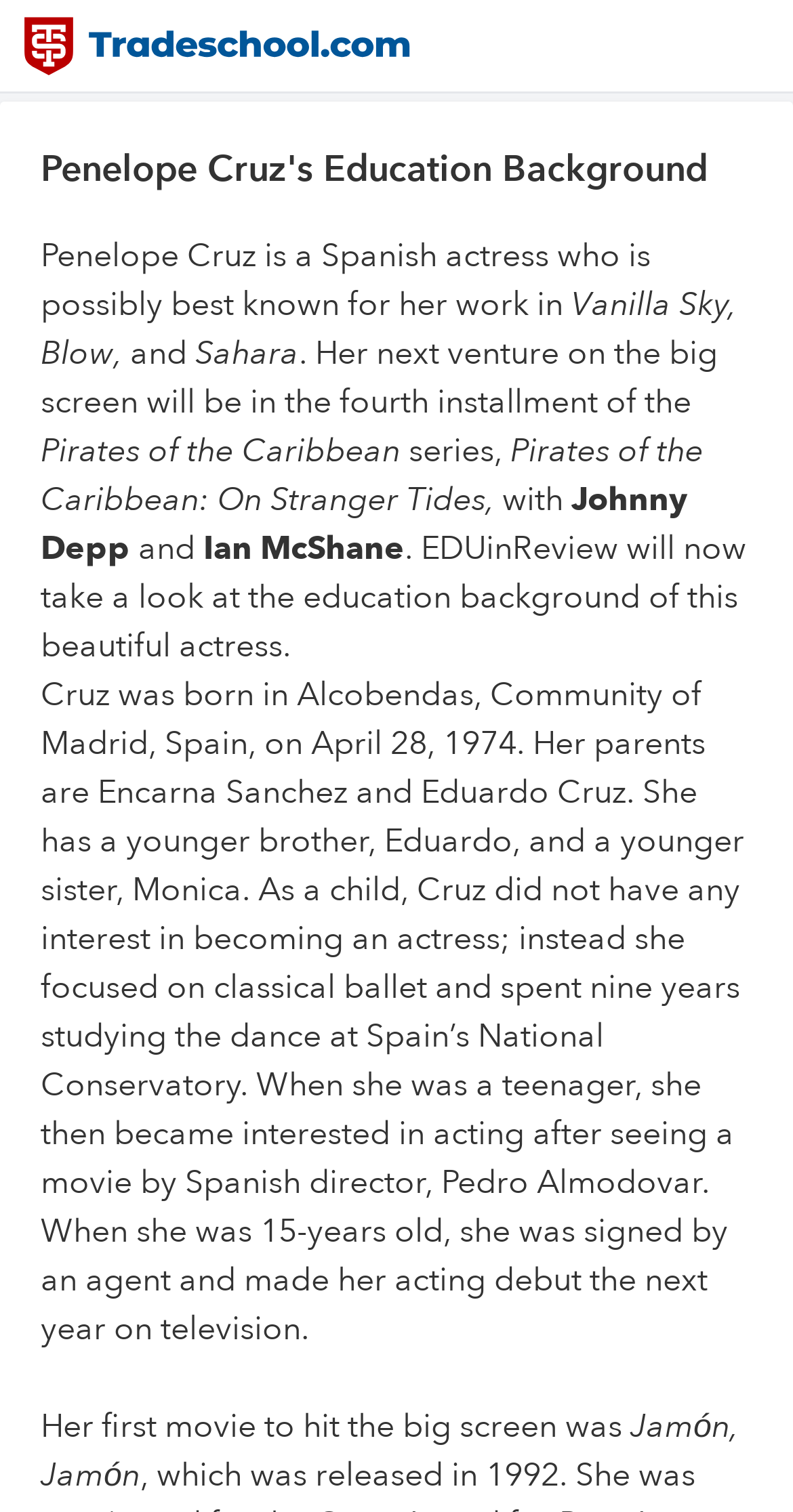What is Penelope Cruz's birthdate? Please answer the question using a single word or phrase based on the image.

April 28, 1974